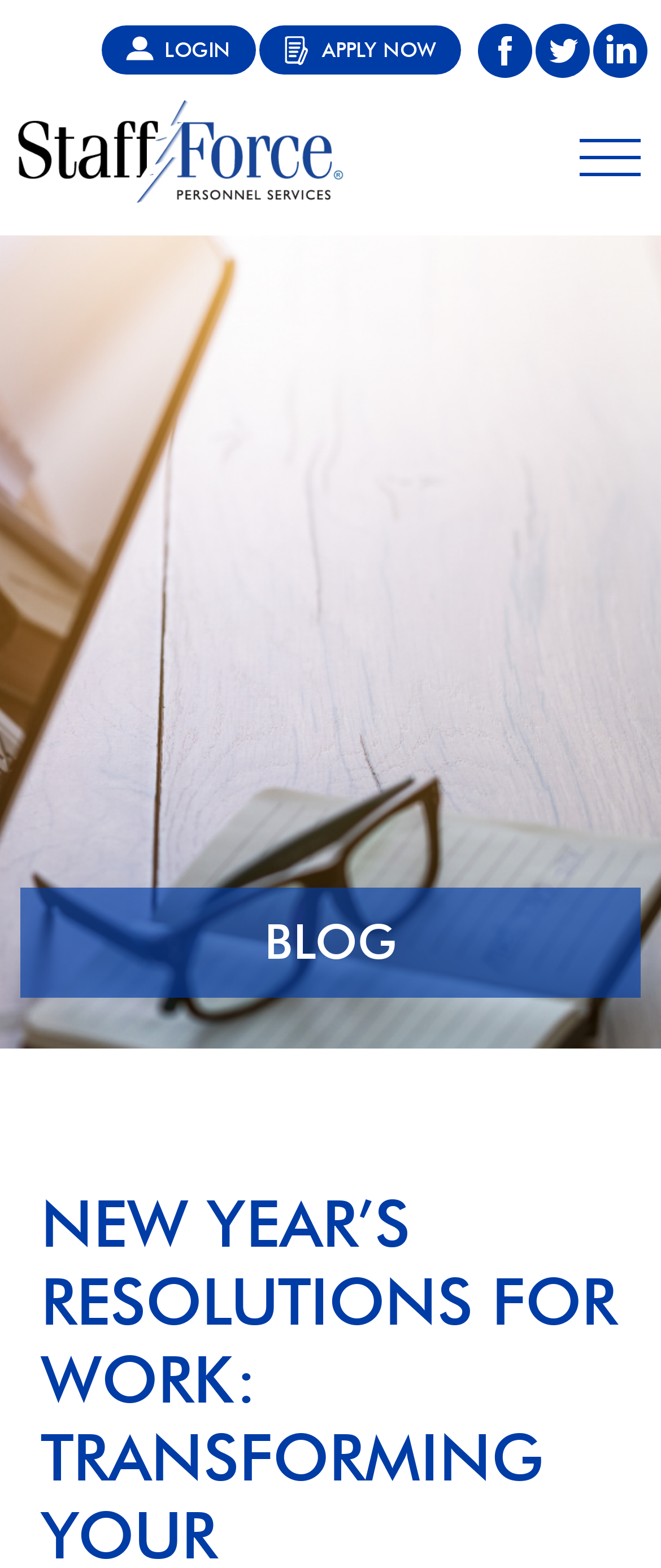Respond to the question below with a single word or phrase:
What is the purpose of the button at the top right?

Toggle navigation